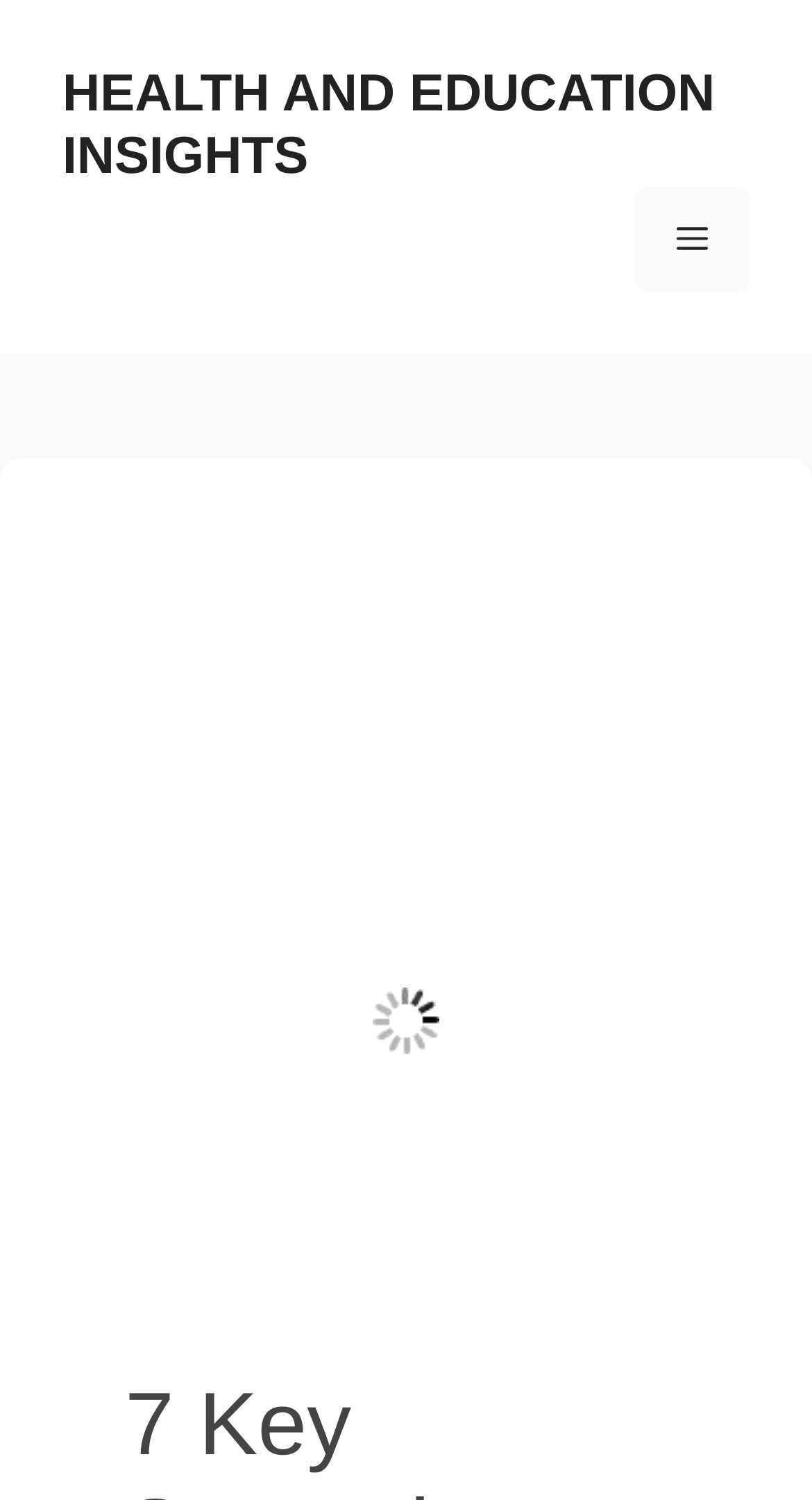Locate the heading on the webpage and return its text.

7 Key Strategies to Harnessing the Power of ICT Tools